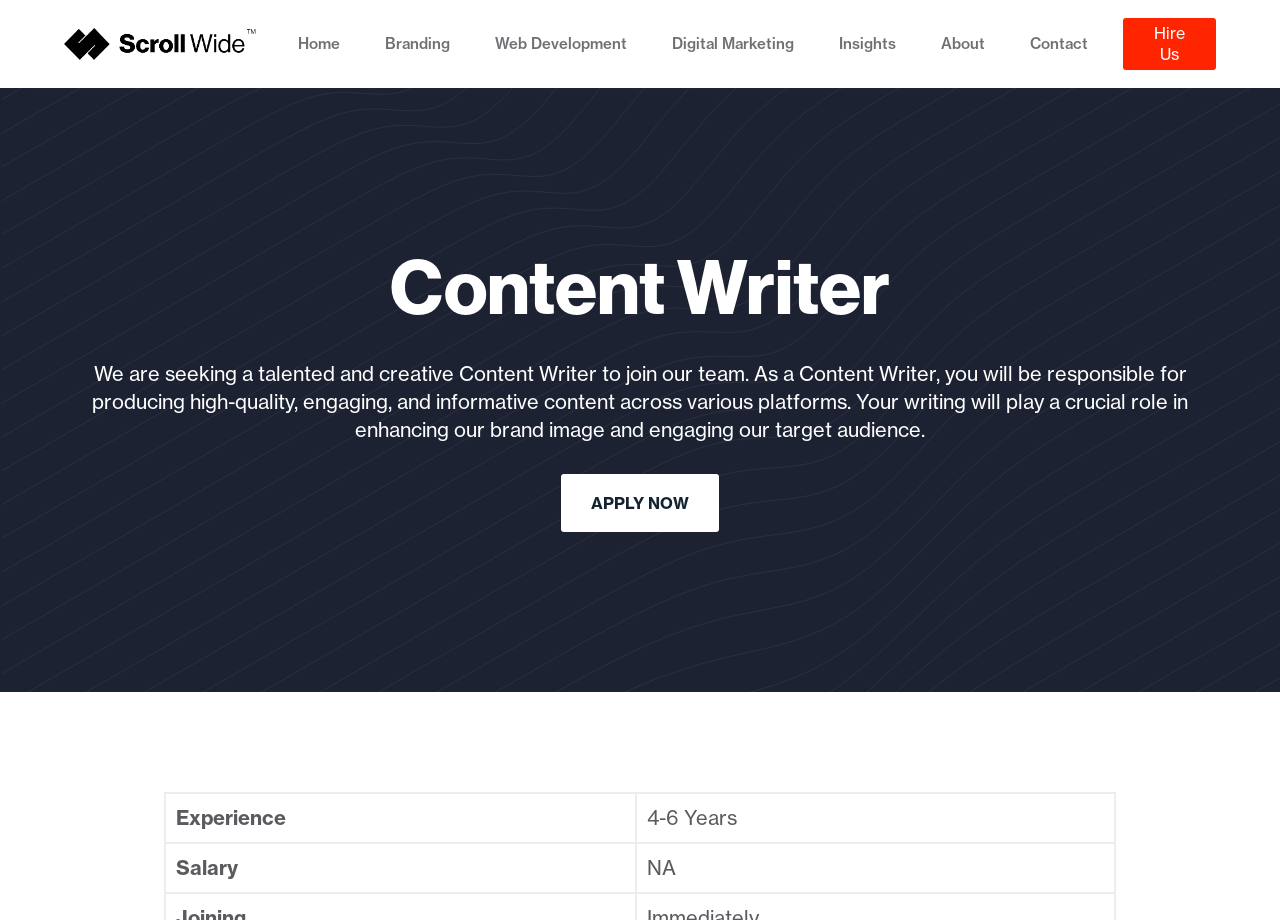How many menu items are in the header menu?
Using the information from the image, answer the question thoroughly.

The header menu has 8 menu items, namely 'Home', 'Branding', 'Web Development', 'Digital Marketing', 'Insights', 'About', and 'Contact'.